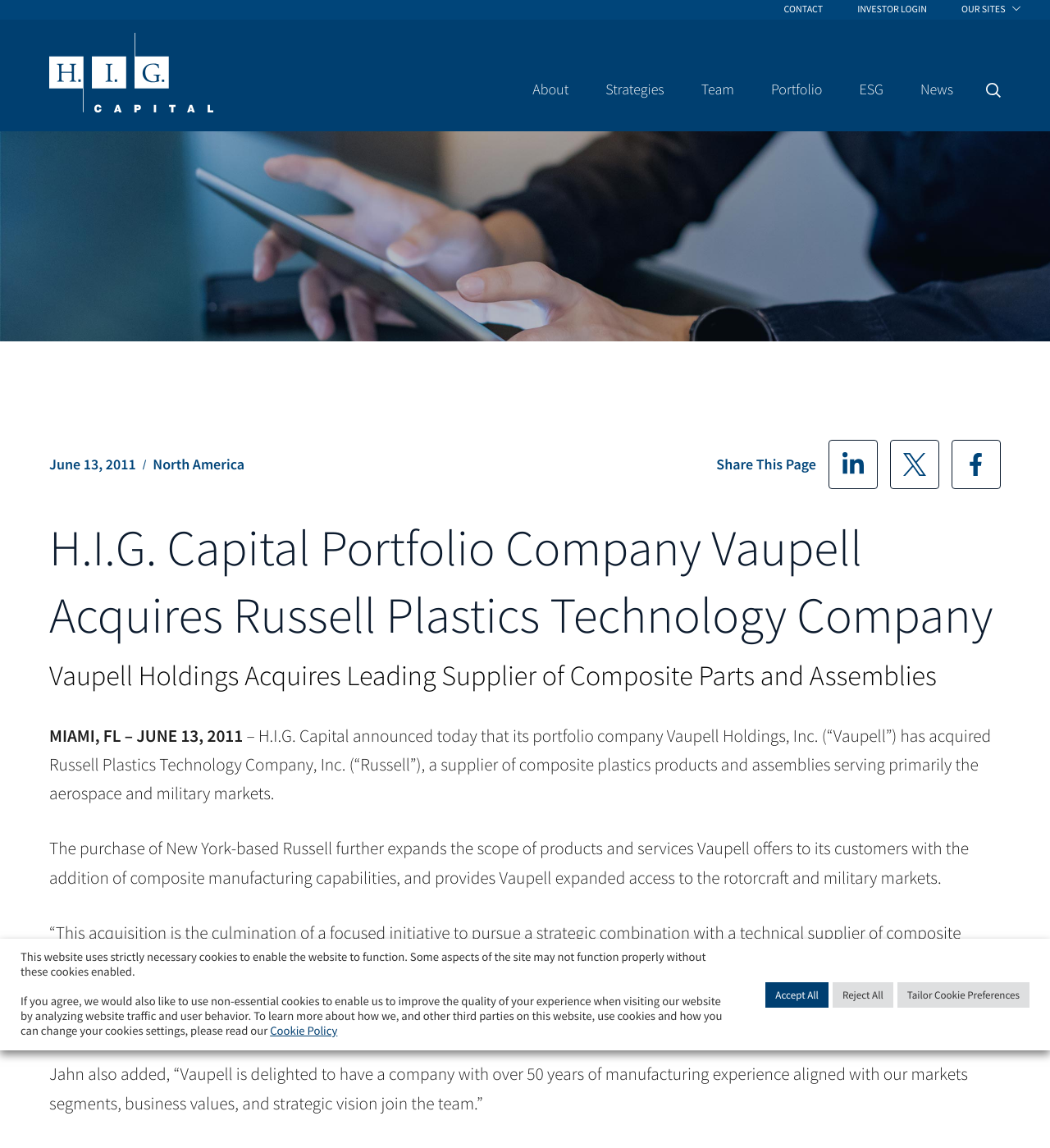Please find the bounding box coordinates for the clickable element needed to perform this instruction: "Search for something".

[0.858, 0.066, 0.922, 0.091]